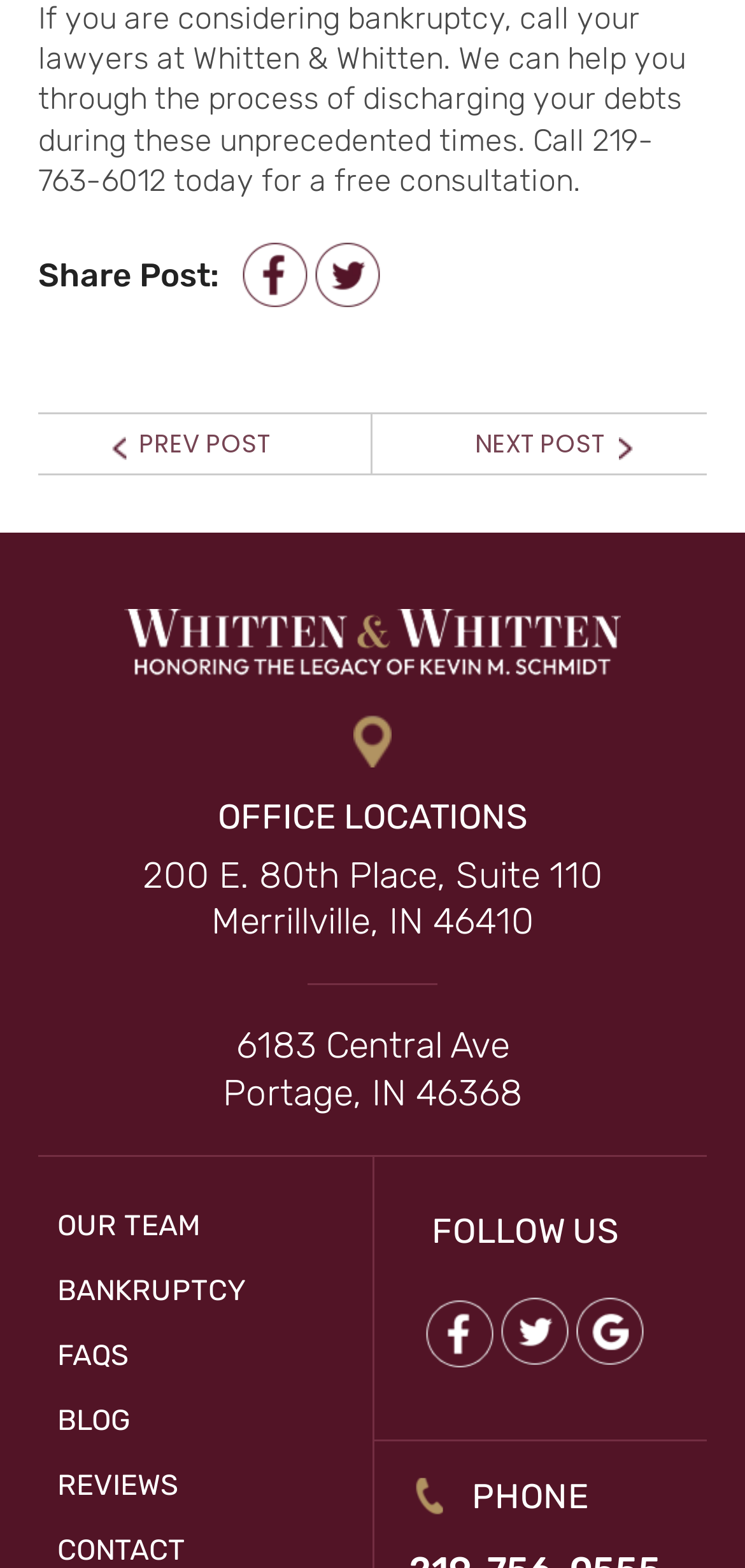Find the bounding box coordinates for the UI element that matches this description: "Our Team".

[0.077, 0.771, 0.269, 0.793]